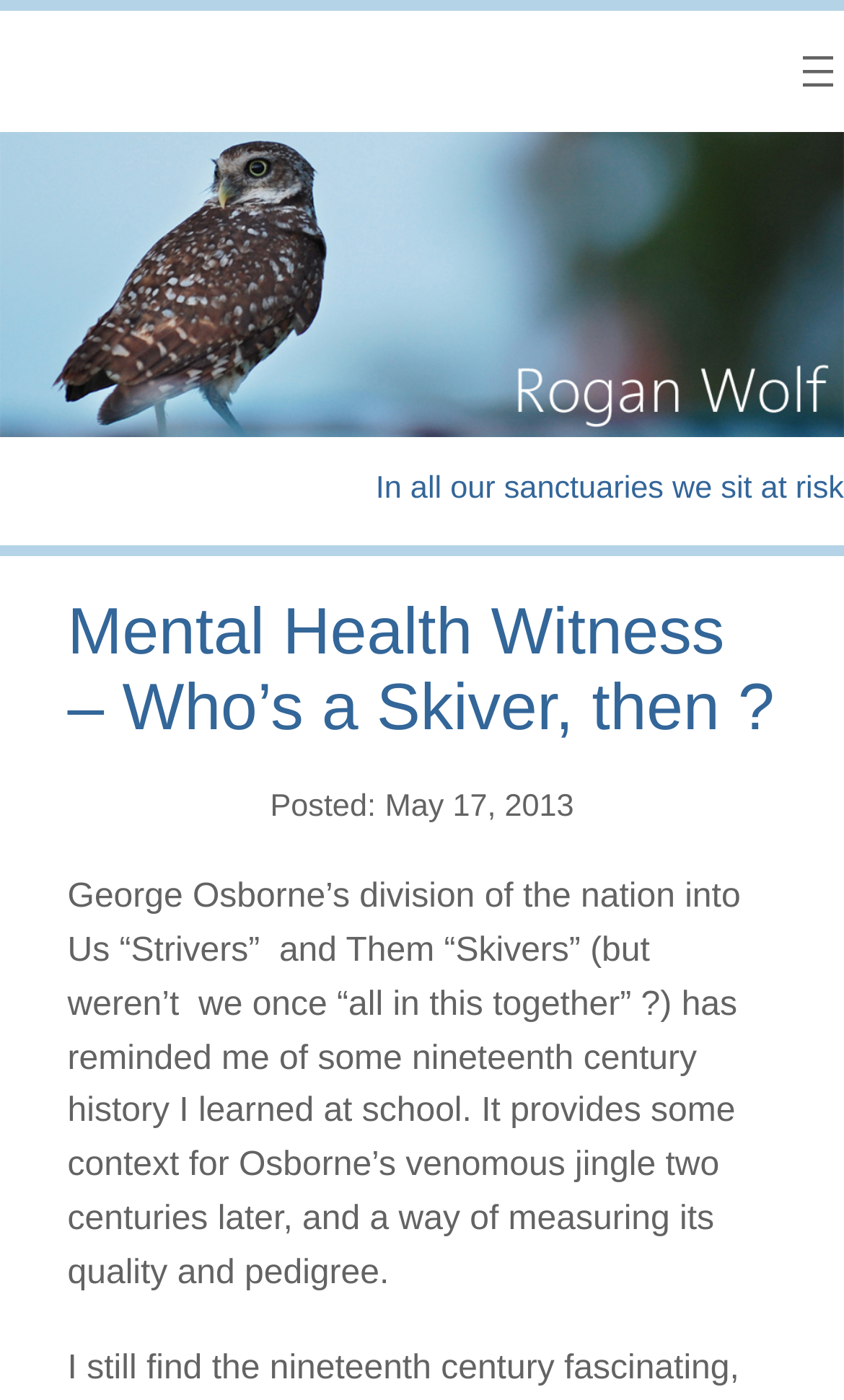What is the first sentence of the article?
Using the image, give a concise answer in the form of a single word or short phrase.

George Osborne’s division of the nation into Us “Strivers” and Them “Skivers”